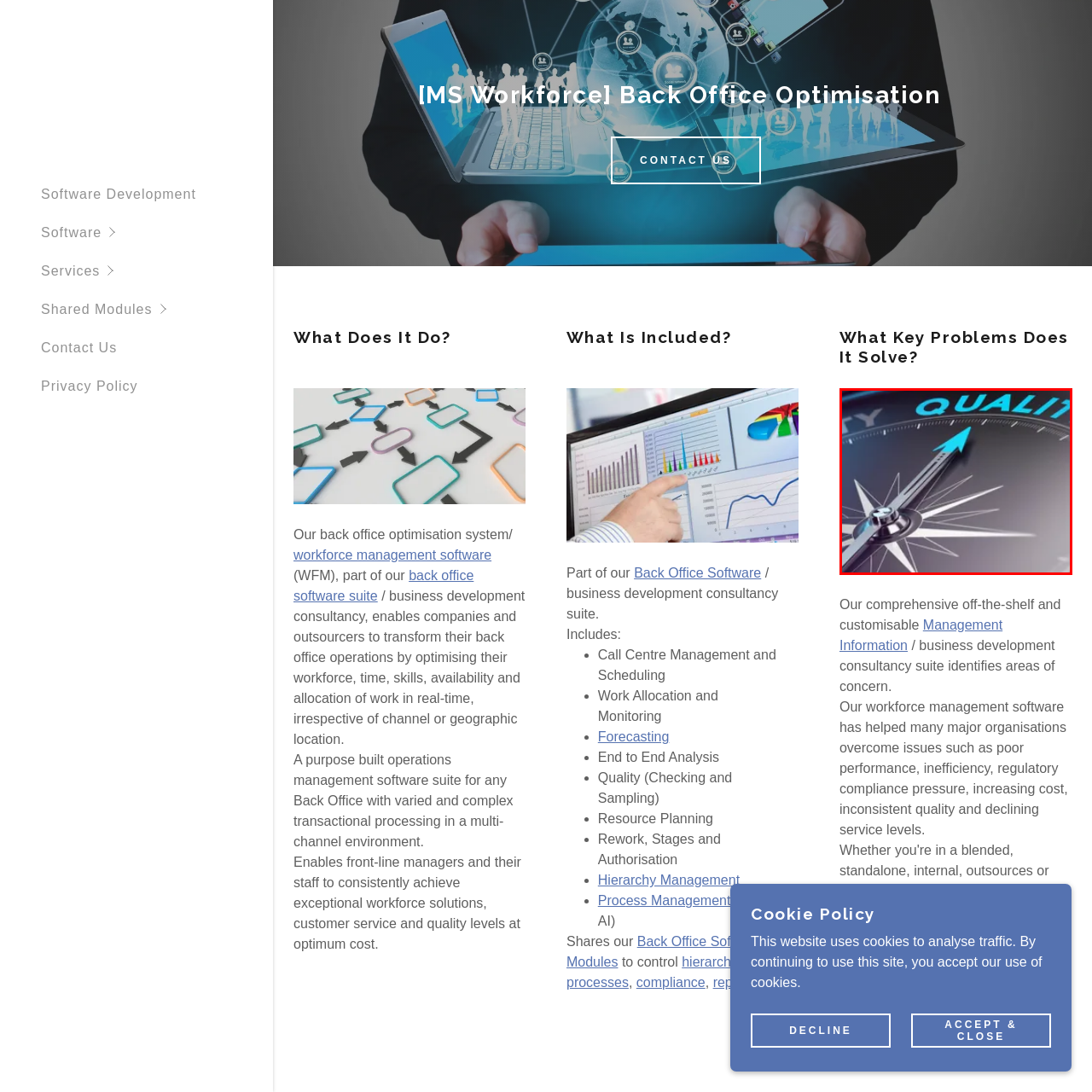What is the theme conveyed by the sleek design?
Examine the image that is surrounded by the red bounding box and answer the question with as much detail as possible using the image.

The sleek design and focus on the word 'QUALITY' suggest a commitment to excellence and precision, reinforcing themes of trust and effectiveness in service delivery.